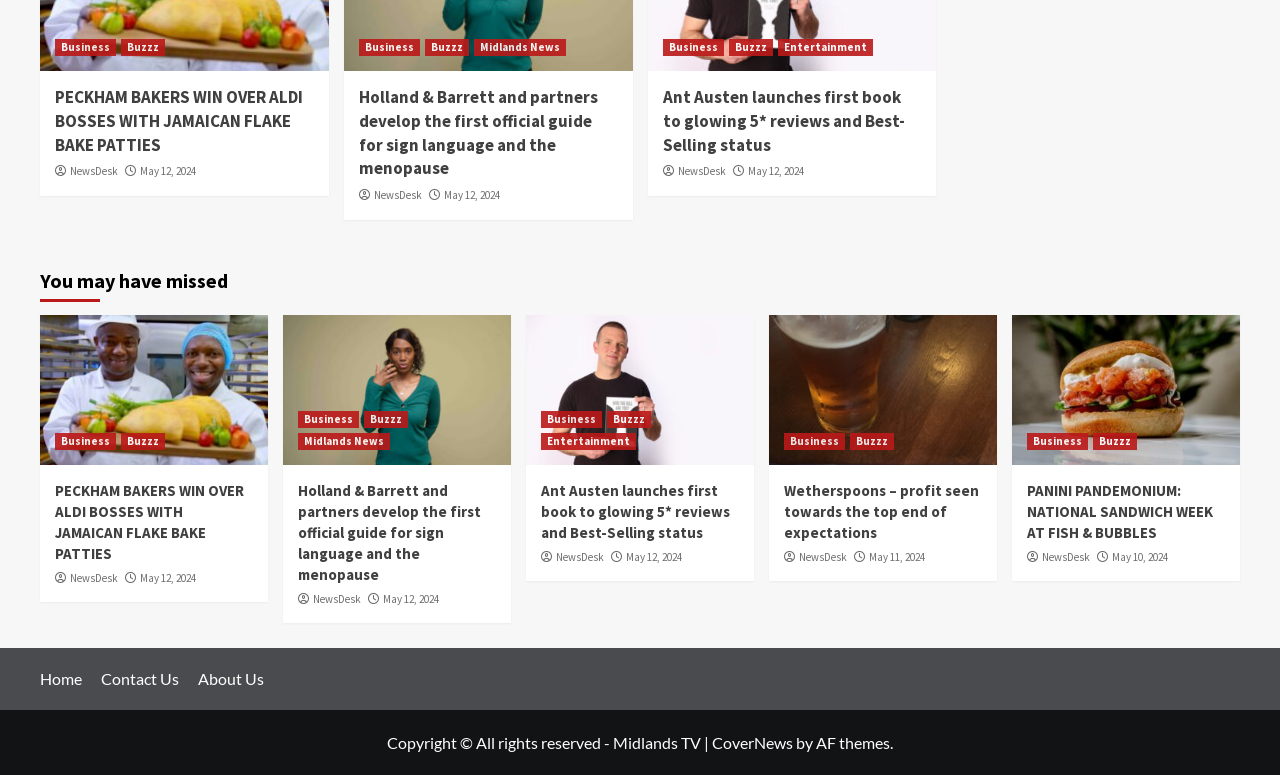Point out the bounding box coordinates of the section to click in order to follow this instruction: "Read 'PECKHAM BAKERS WIN OVER ALDI BOSSES WITH JAMAICAN FLAKE BAKE PATTIES'".

[0.043, 0.111, 0.245, 0.203]